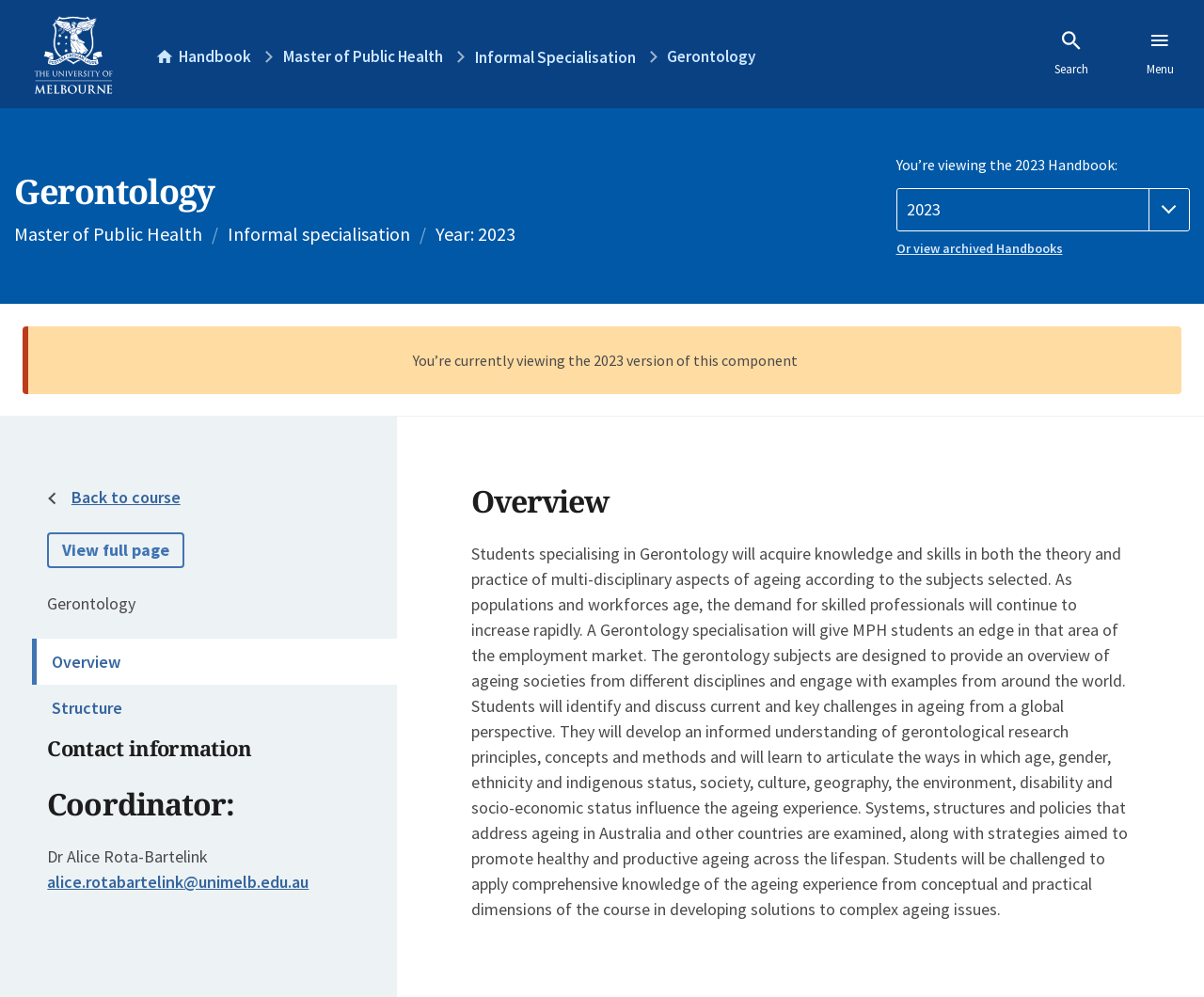Examine the image carefully and respond to the question with a detailed answer: 
What is the current handbook year?

I found the answer by looking at the middle section of the webpage, where I saw a static text element with the text 'Year: 2023'. This indicates that the current handbook year is 2023.